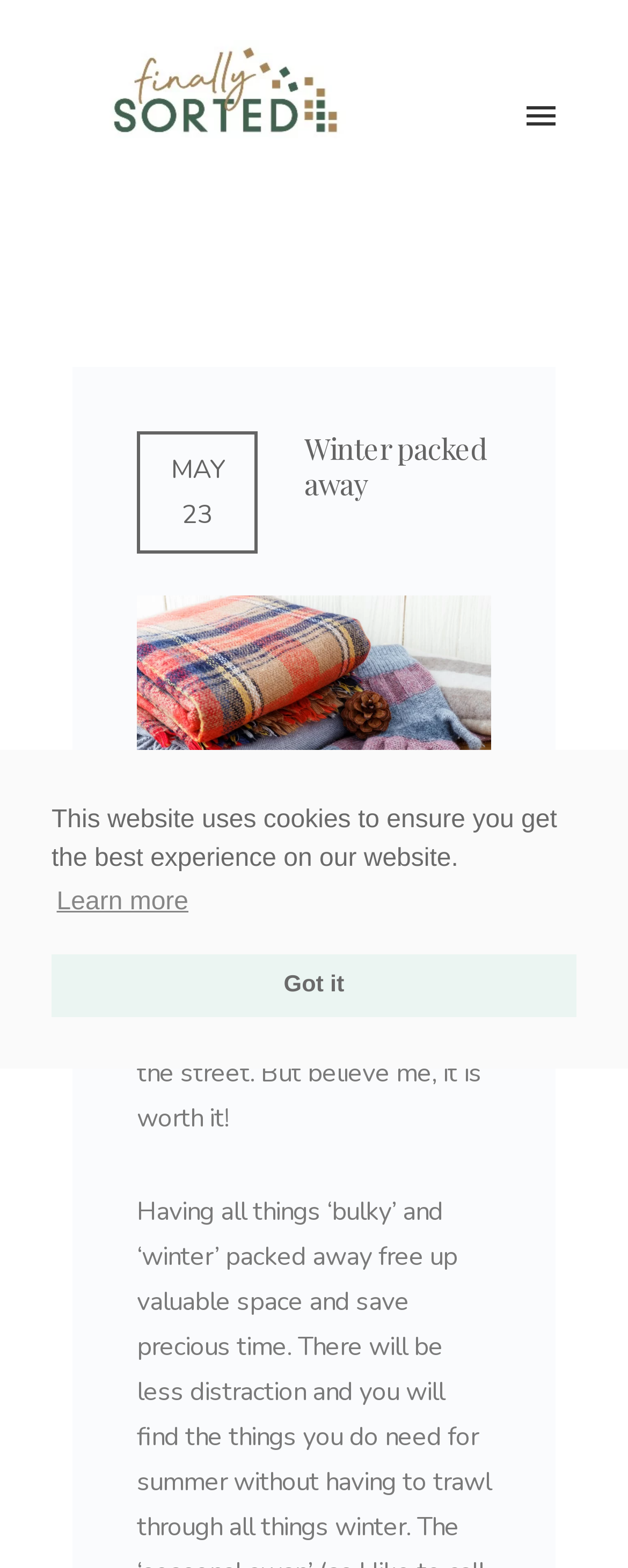Based on the image, provide a detailed and complete answer to the question: 
What is the topic of the article?

The topic of the article is about packing away winter things, which is evident from the heading 'Winter packed away' and the image description 'packing away seasonal items'.